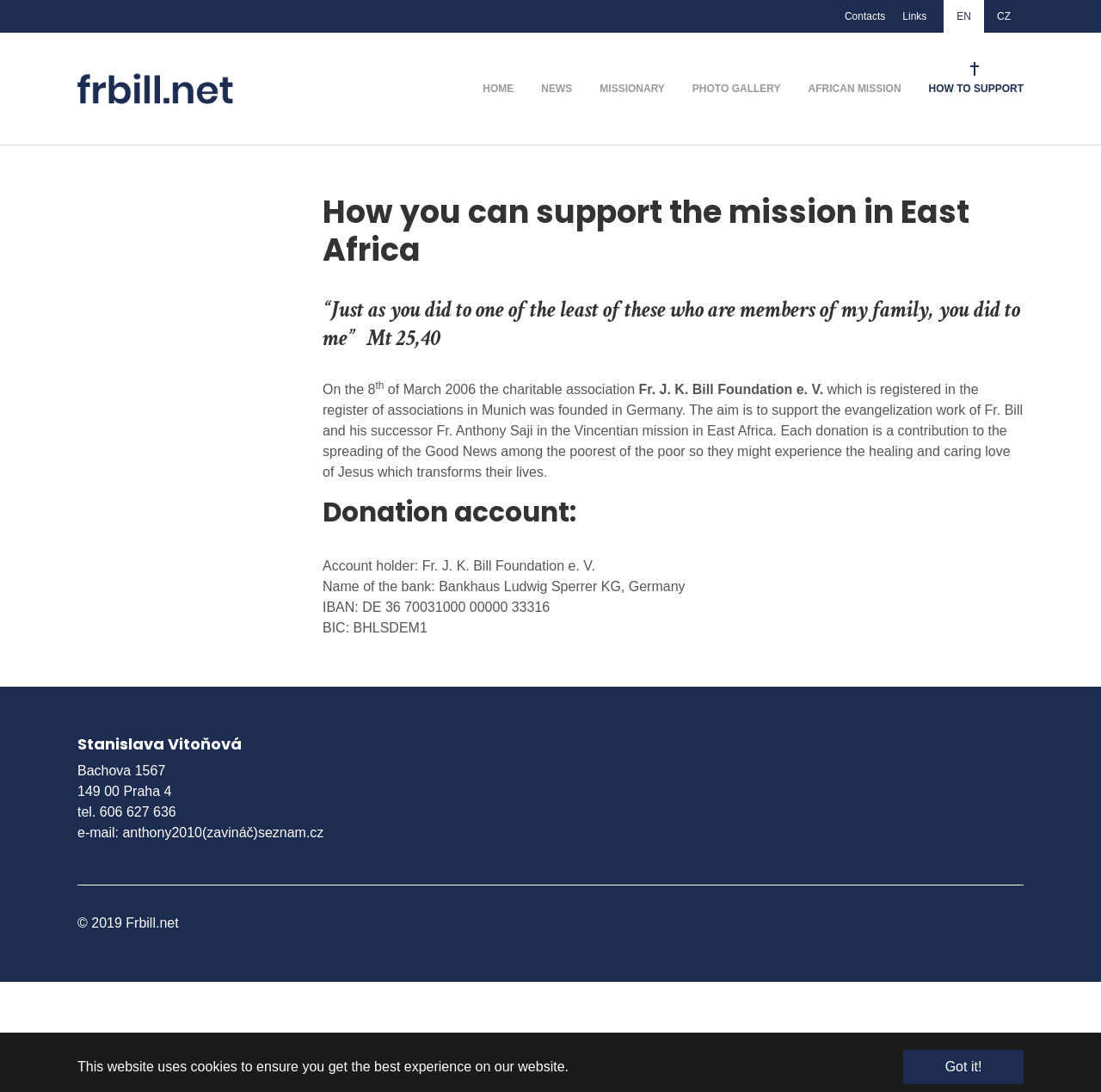Please identify the bounding box coordinates of the area that needs to be clicked to fulfill the following instruction: "Click the 'AFRICAN MISSION' link."

[0.722, 0.03, 0.831, 0.132]